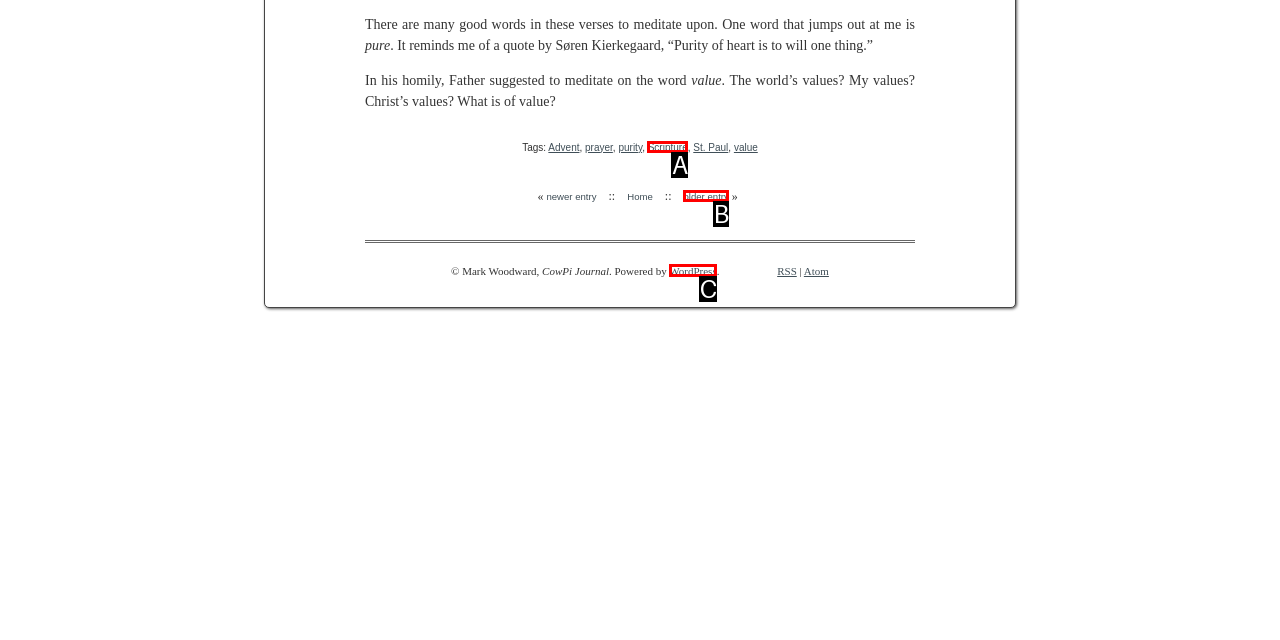Choose the HTML element that matches the description: WordPress
Reply with the letter of the correct option from the given choices.

C